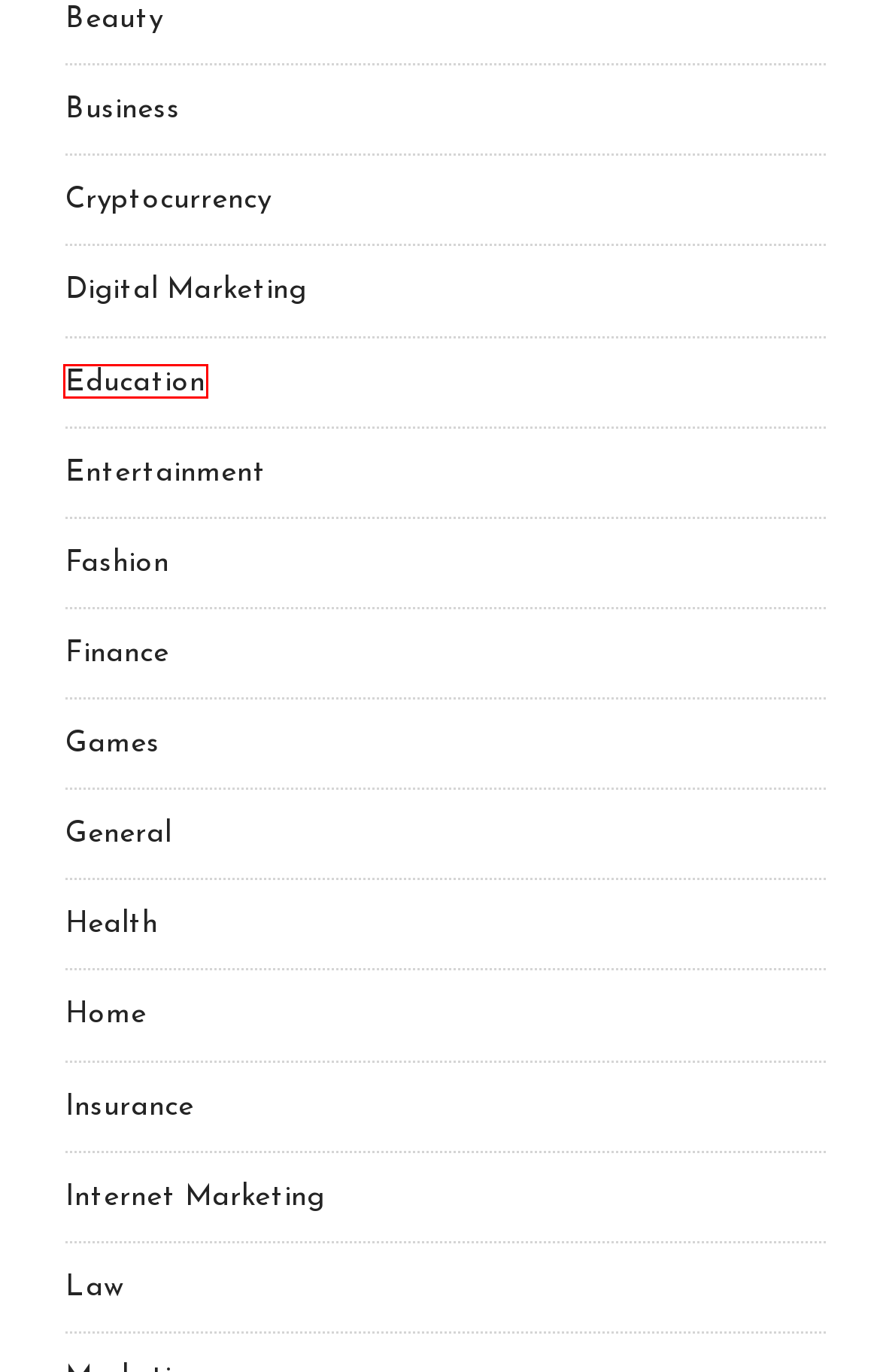You are given a screenshot of a webpage with a red rectangle bounding box around an element. Choose the best webpage description that matches the page after clicking the element in the bounding box. Here are the candidates:
A. Entertainment – Mind education
B. Insurance – Mind education
C. Education – Mind education
D. Business – Mind education
E. Digital Marketing – Mind education
F. Fashion – Mind education
G. General – Mind education
H. Home – Mind education

C